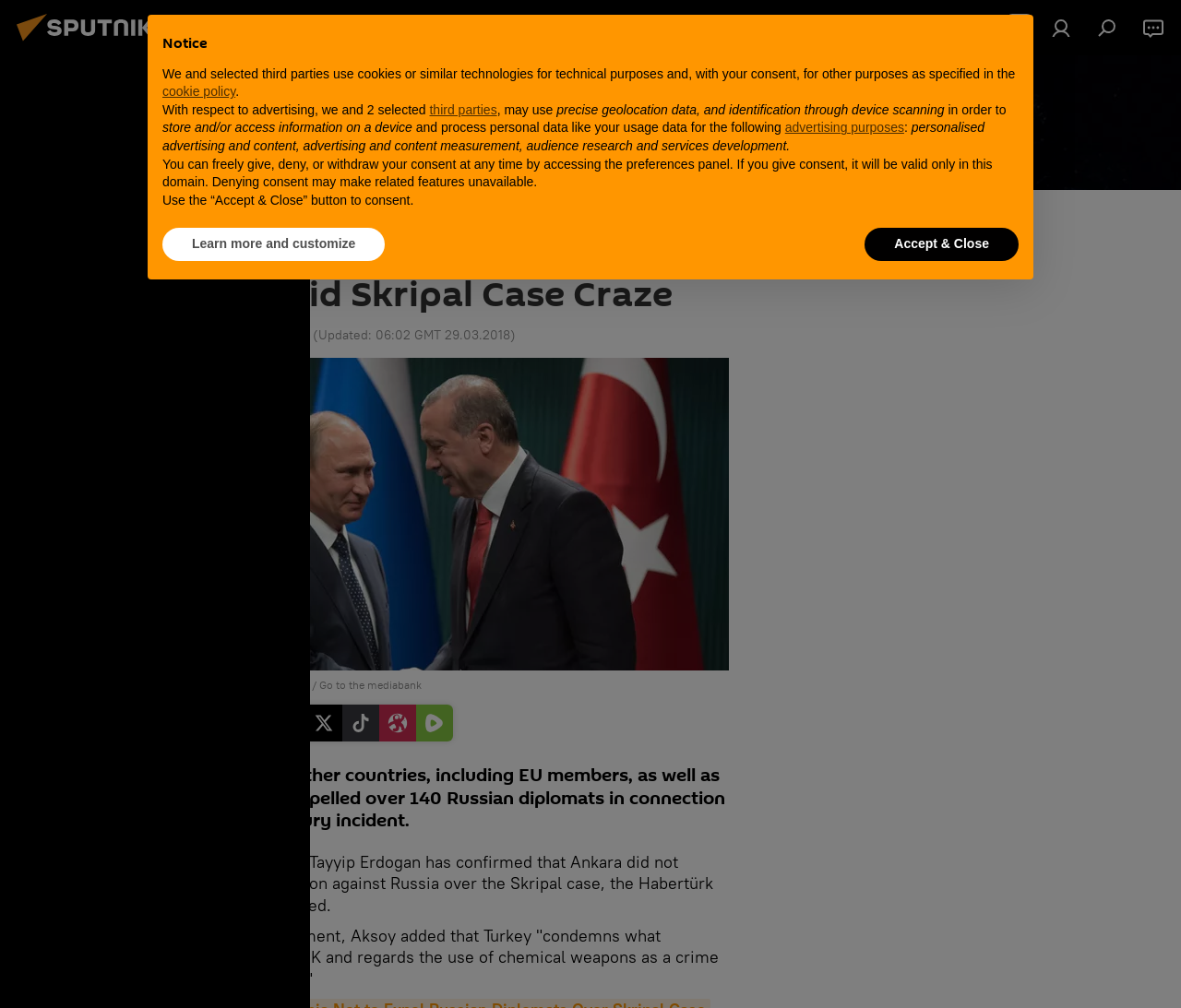Respond to the question below with a concise word or phrase:
What is the topic of the news article?

Skripal case